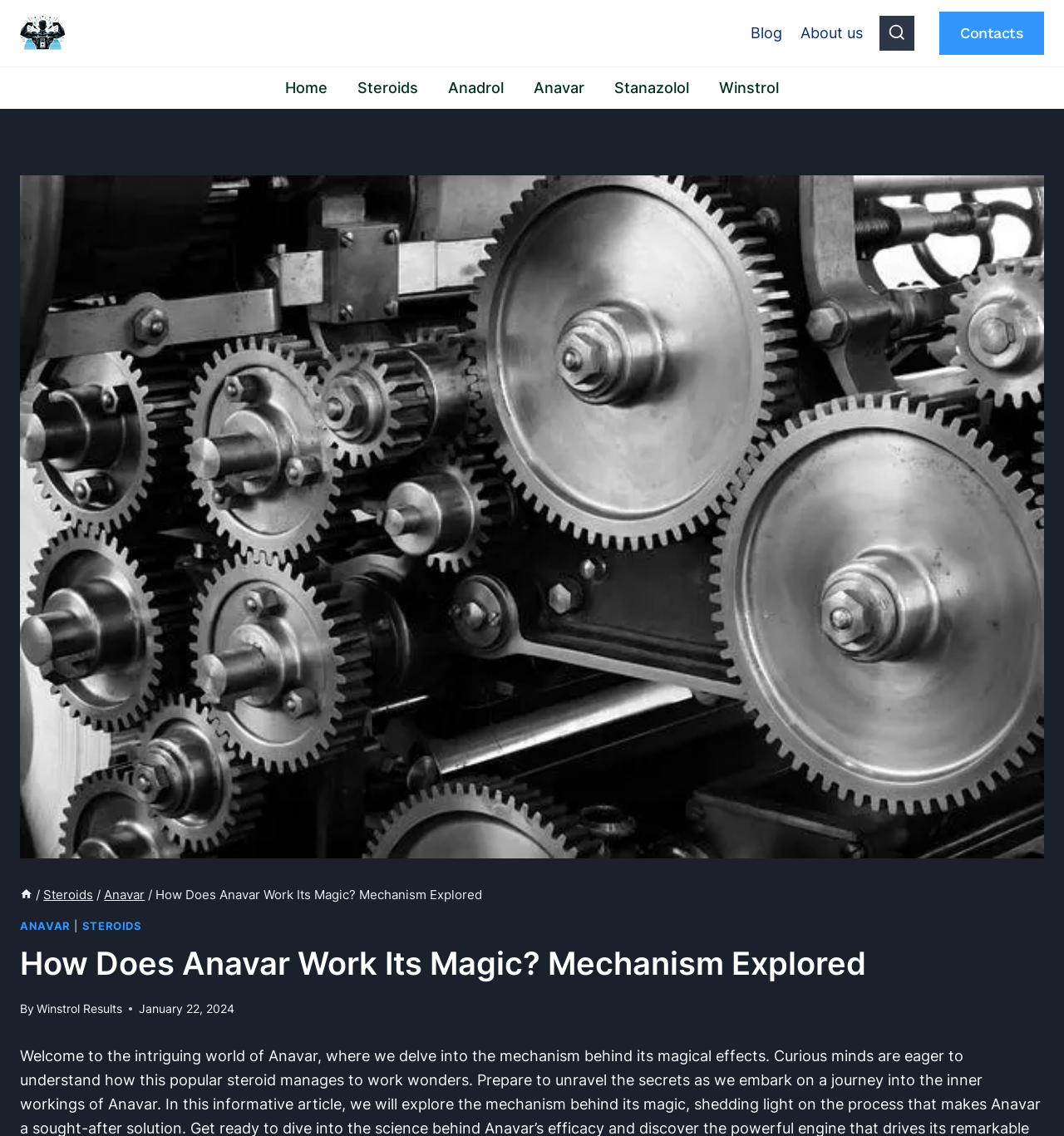Show me the bounding box coordinates of the clickable region to achieve the task as per the instruction: "Go to the last slide".

None